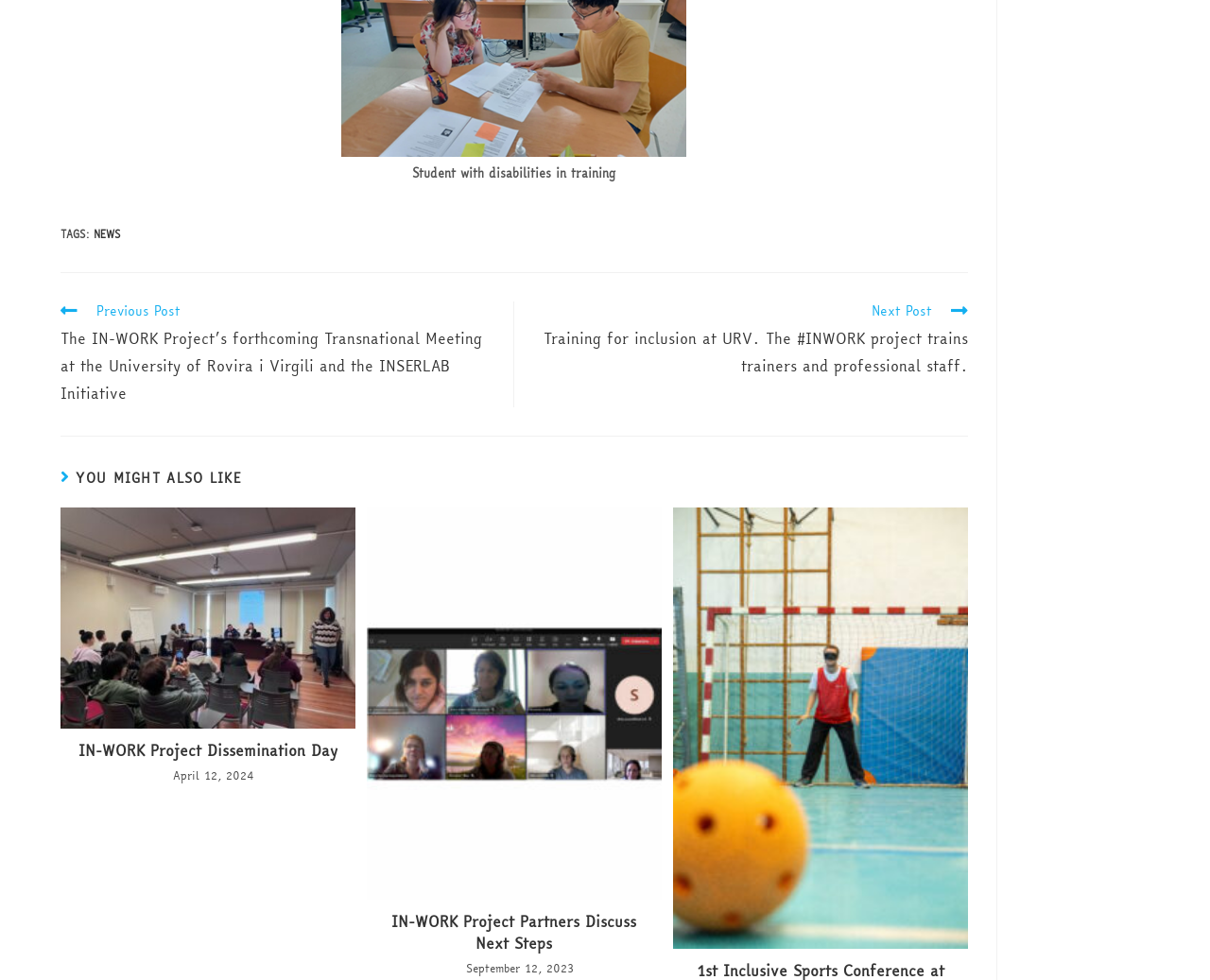Locate the bounding box coordinates of the element that needs to be clicked to carry out the instruction: "Read more about the IN-WORK Project Dissemination Day". The coordinates should be given as four float numbers ranging from 0 to 1, i.e., [left, top, right, bottom].

[0.05, 0.518, 0.293, 0.743]